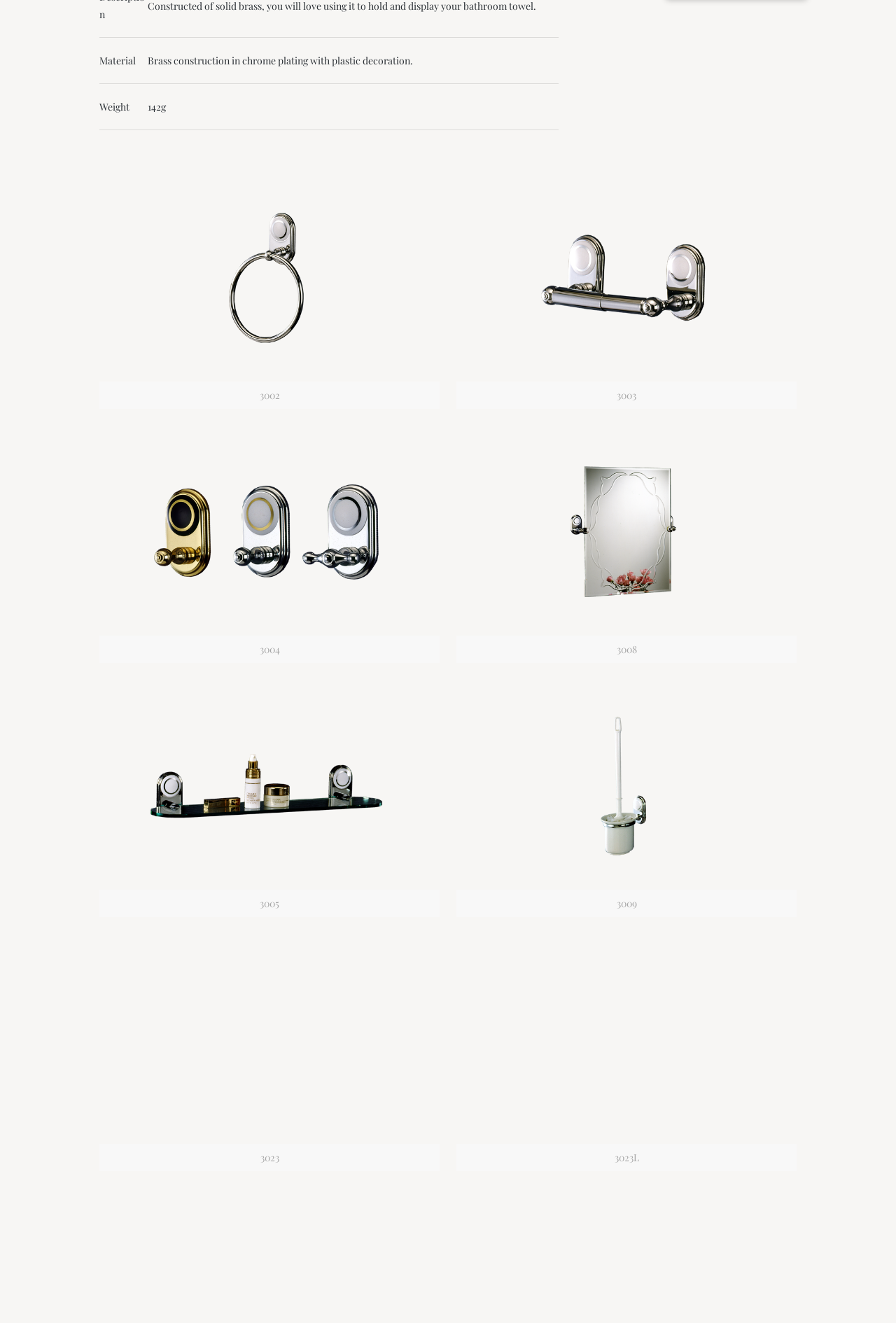What is the weight of the product in the second row?
Look at the screenshot and respond with one word or a short phrase.

142g